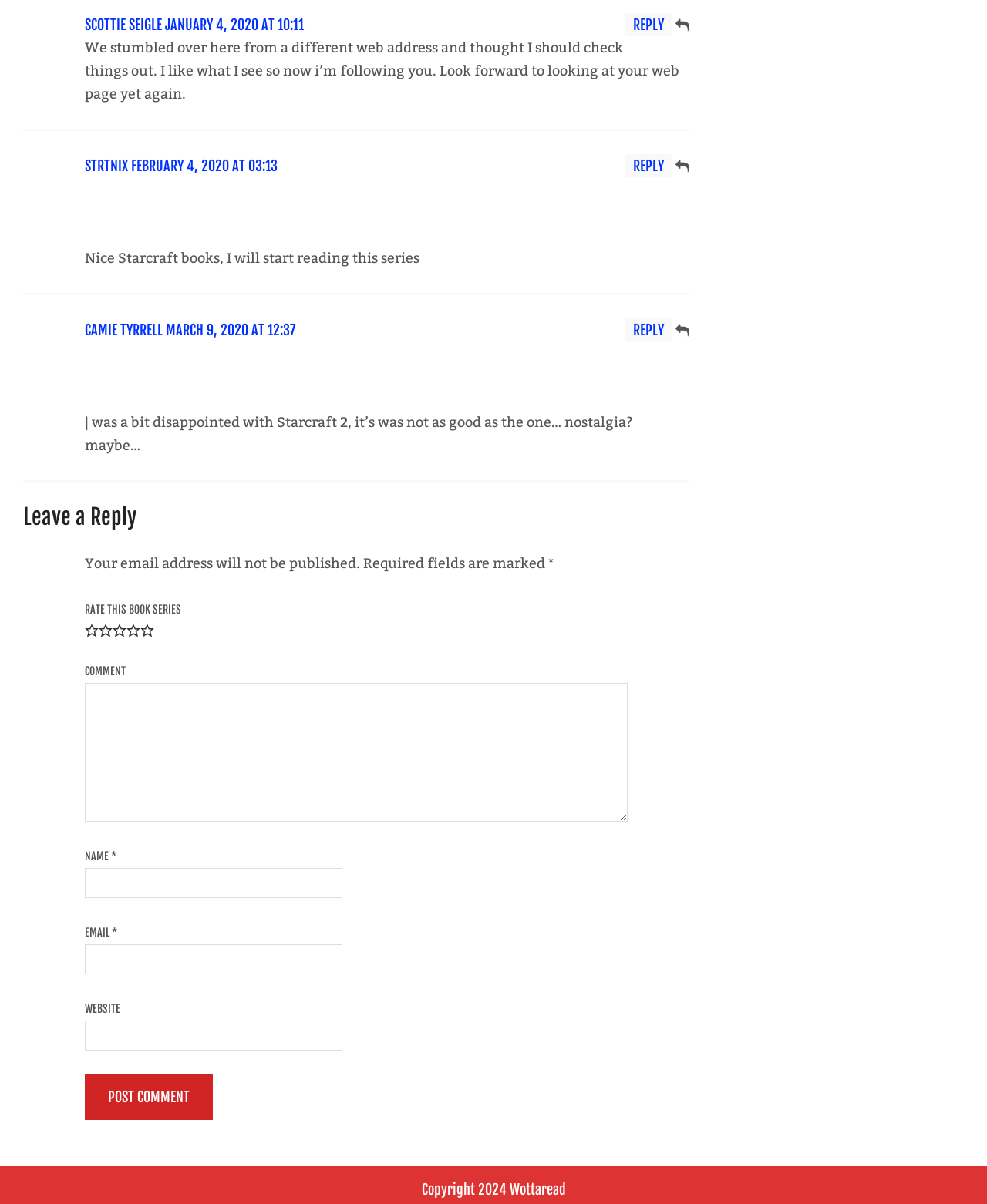Determine the bounding box coordinates of the clickable region to execute the instruction: "Leave a comment". The coordinates should be four float numbers between 0 and 1, denoted as [left, top, right, bottom].

[0.086, 0.606, 0.636, 0.721]